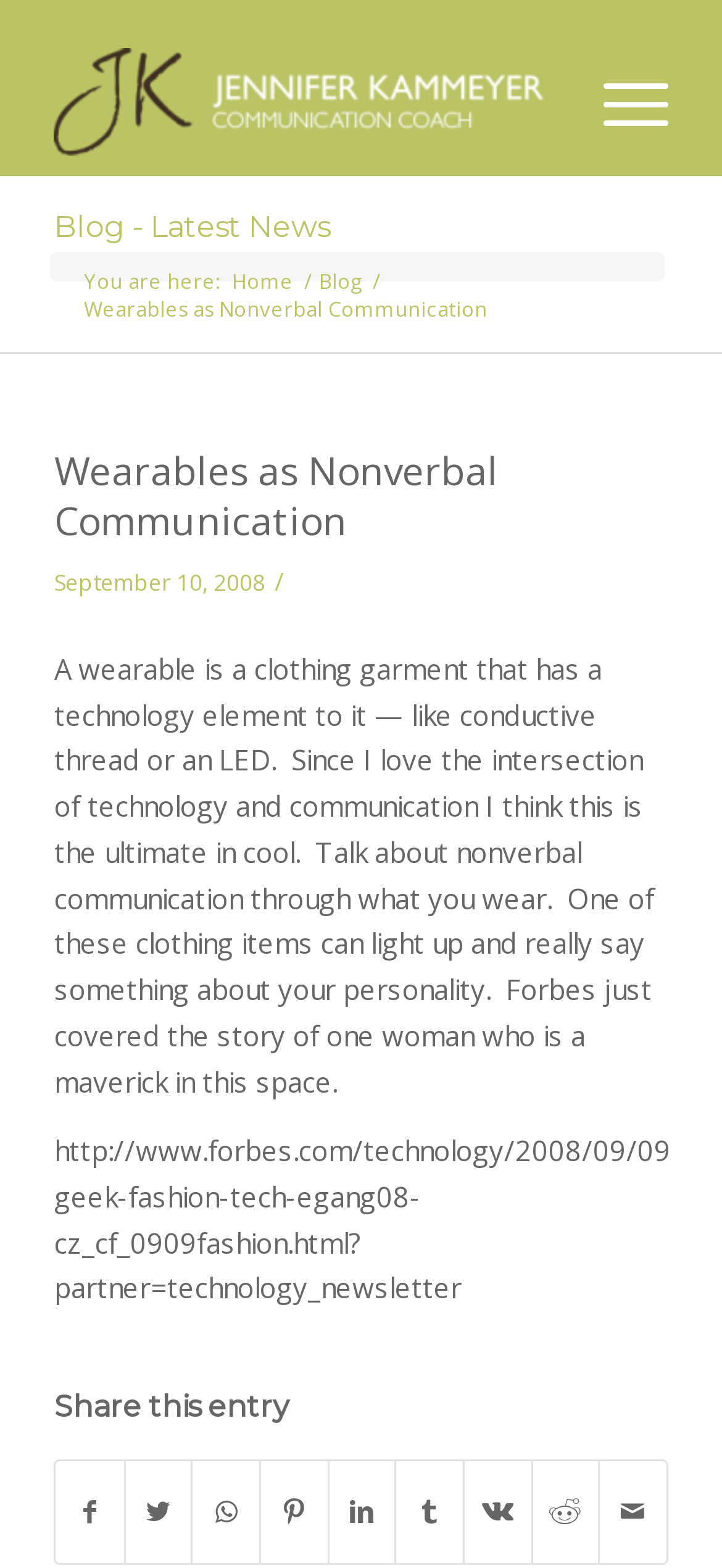Please identify the bounding box coordinates of the region to click in order to complete the task: "Visit Expert Marketing Studio". The coordinates must be four float numbers between 0 and 1, specified as [left, top, right, bottom].

None